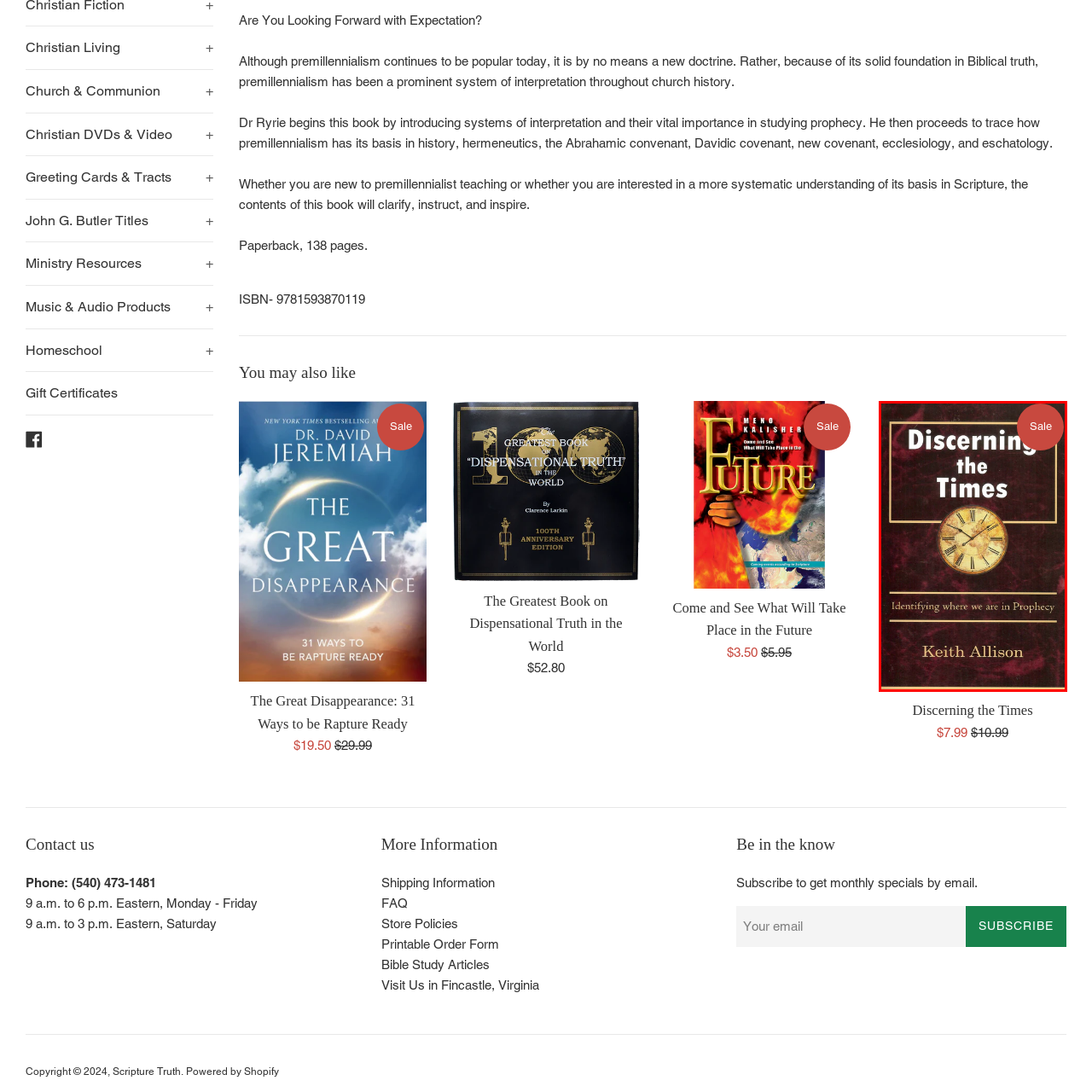Concentrate on the image highlighted by the red boundary and deliver a detailed answer to the following question, using the information from the image:
What is the purpose of the red circular label on the cover?

The red circular label on the cover is meant to indicate that the book is on sale, which adds an element of urgency and appeals to potential buyers who may be interested in exploring the subject matter at a discounted price.